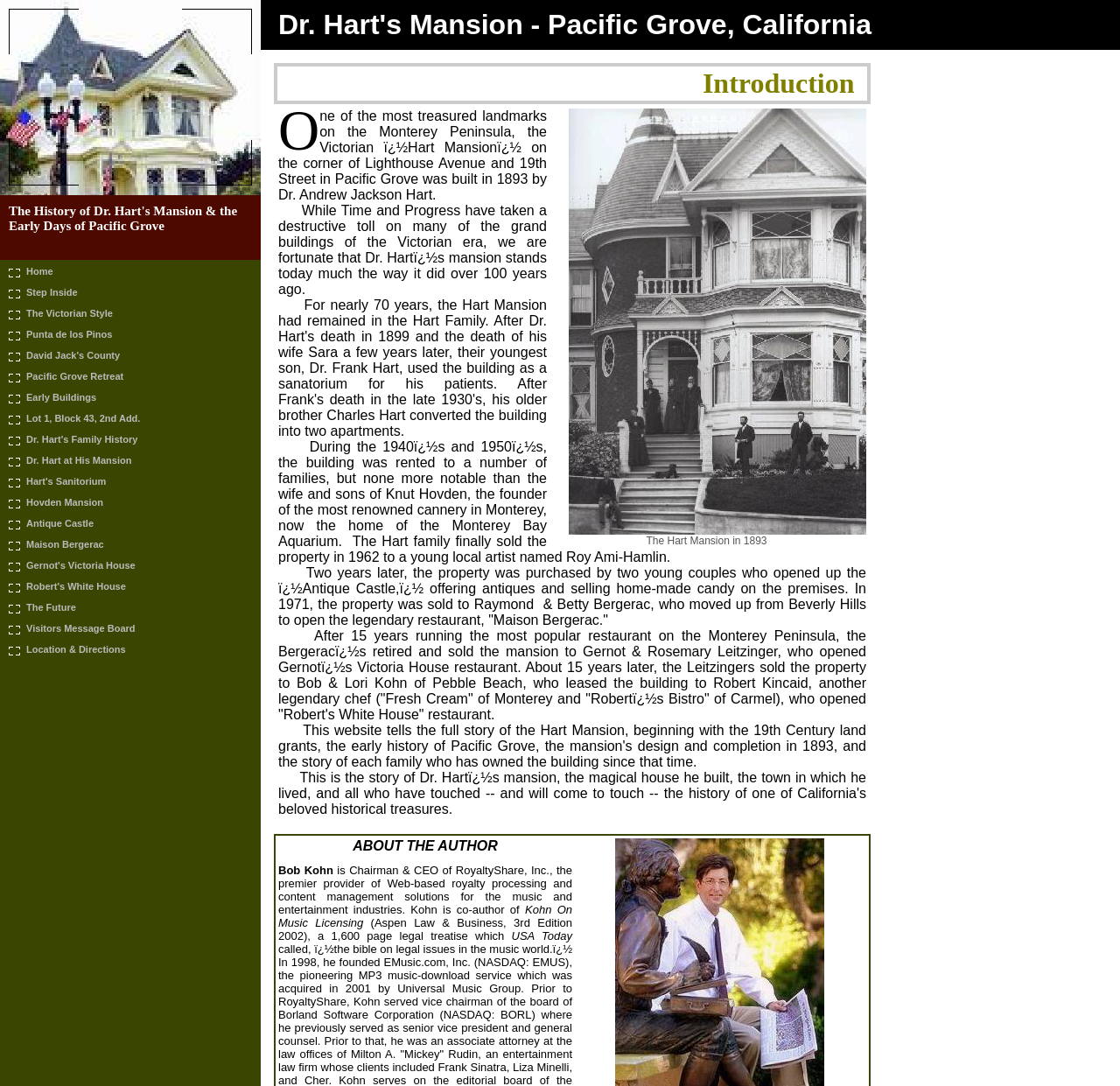Please find the bounding box coordinates of the element that must be clicked to perform the given instruction: "View 'Location & Directions'". The coordinates should be four float numbers from 0 to 1, i.e., [left, top, right, bottom].

[0.0, 0.587, 0.233, 0.607]